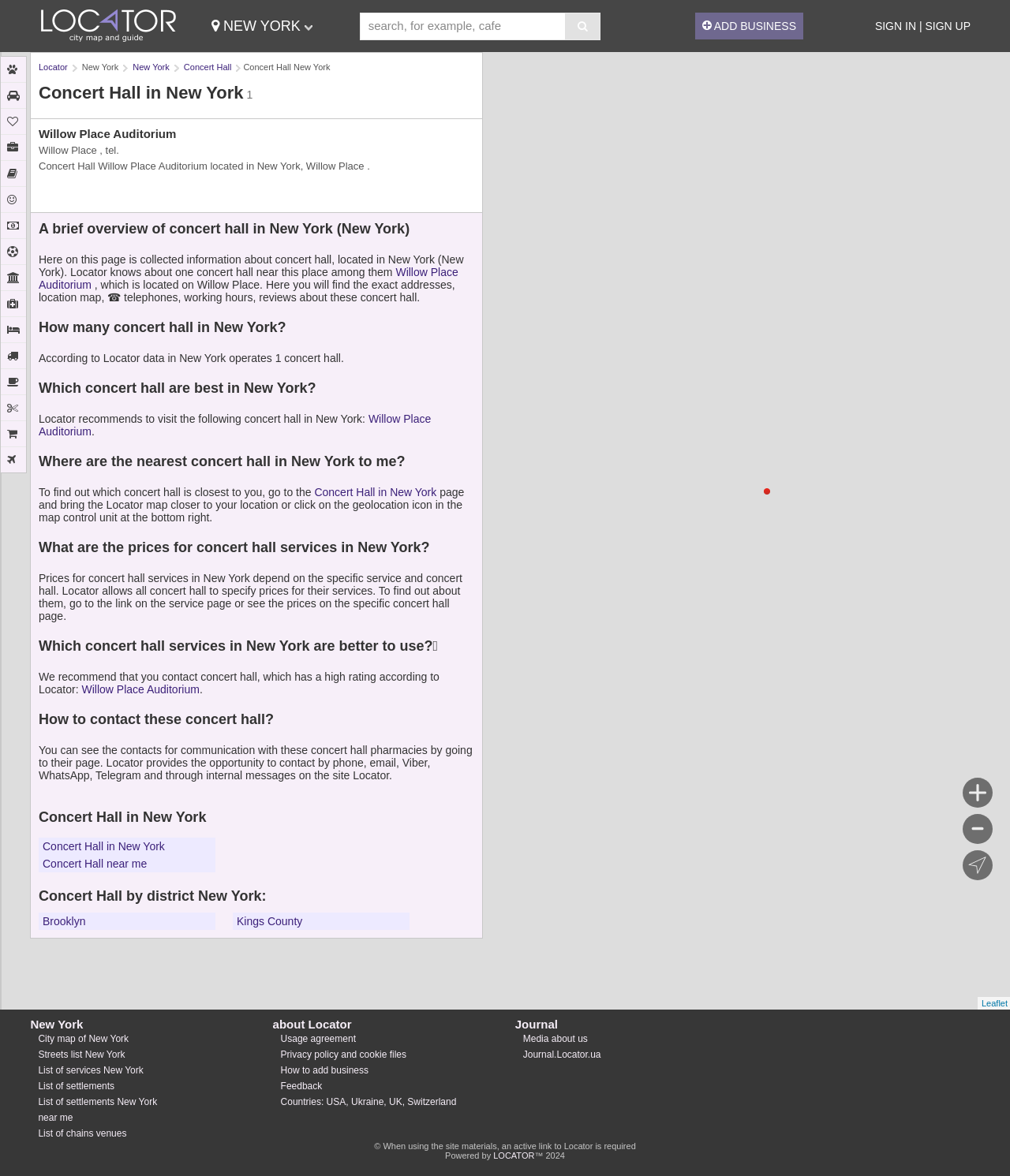Please answer the following question using a single word or phrase: 
What is the rating system used to recommend concert halls?

High rating